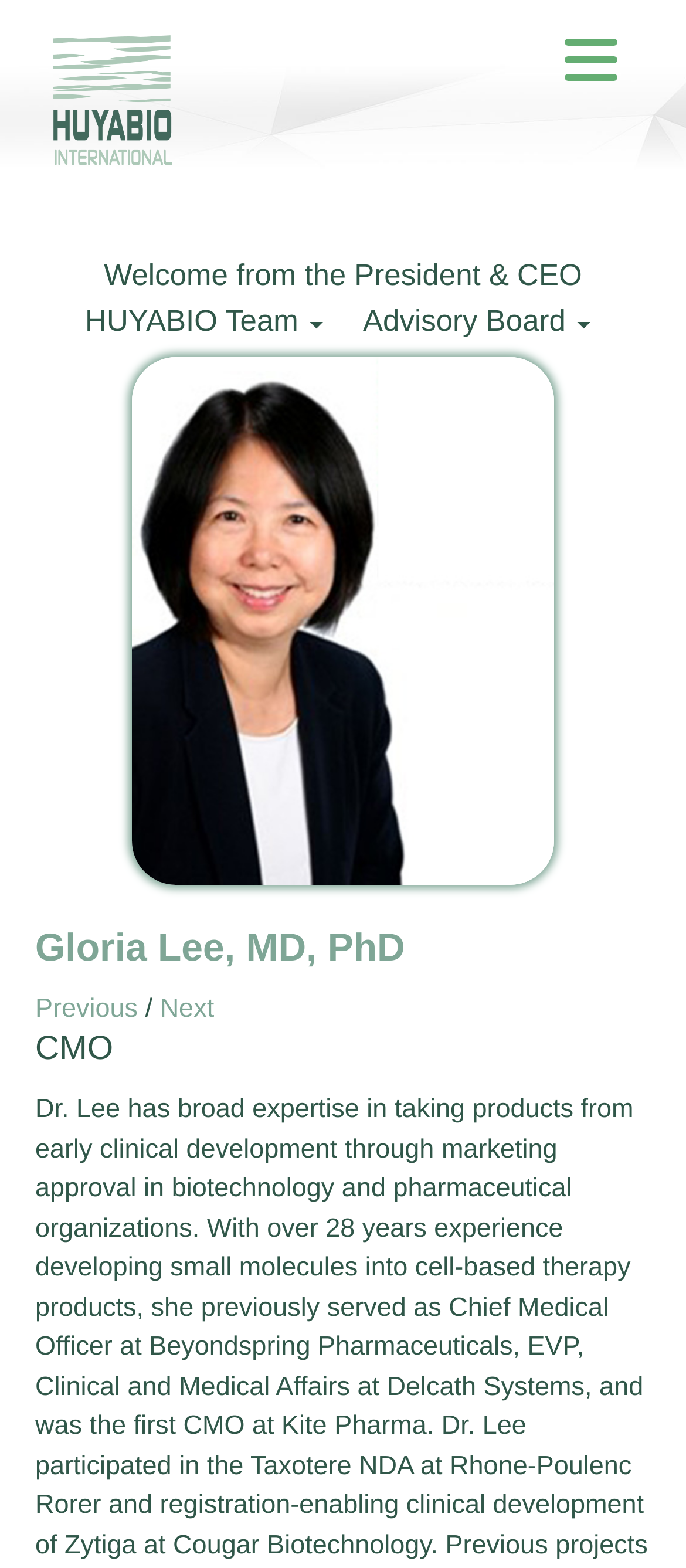Please identify the webpage's heading and generate its text content.

Gloria Lee, MD, PhD